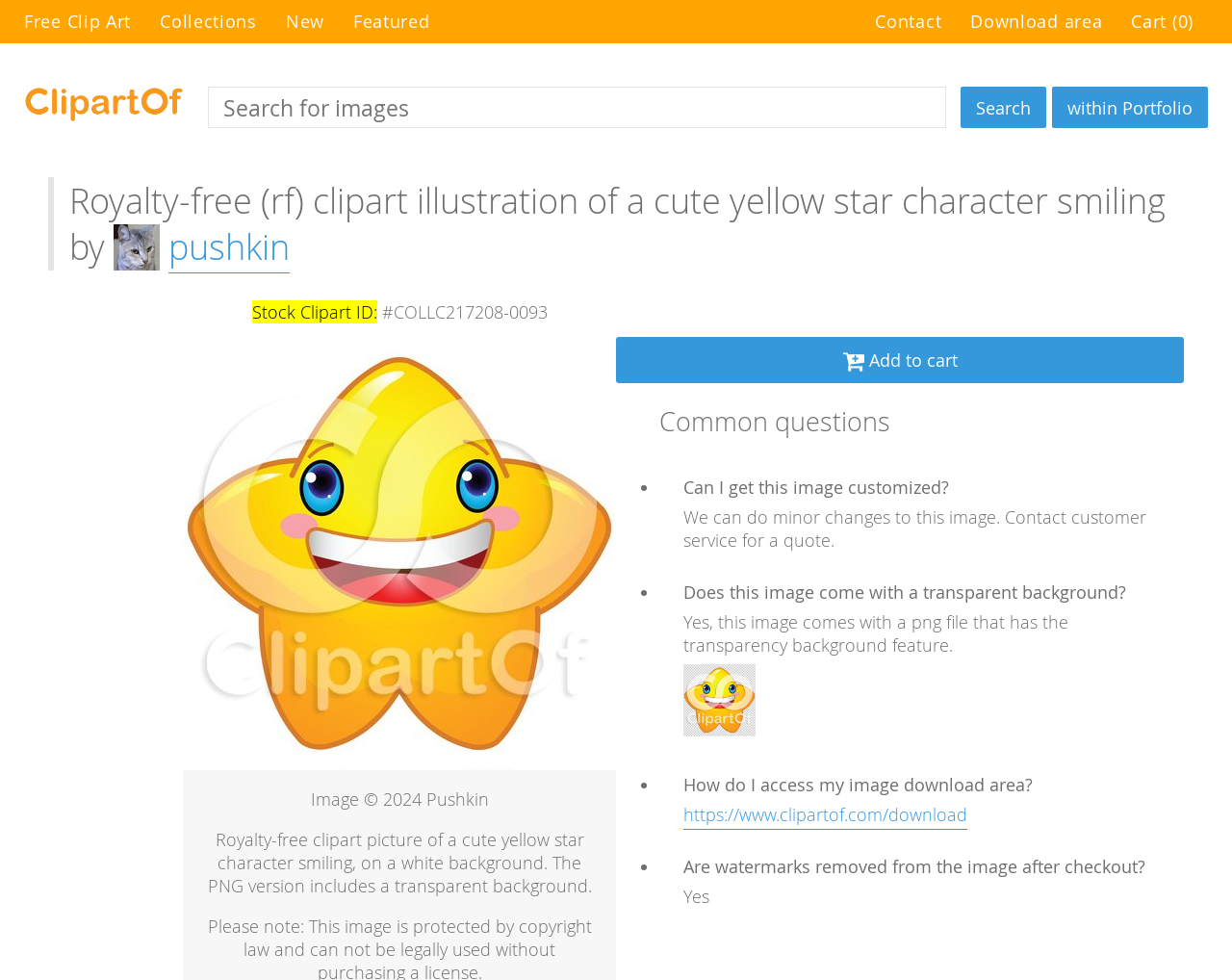Can the image be customized?
Please provide a single word or phrase as the answer based on the screenshot.

Minor changes